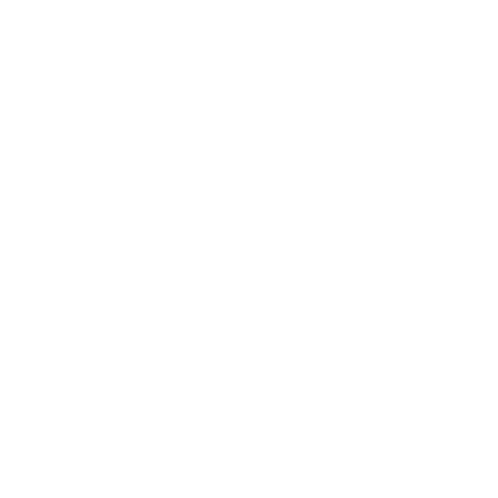What is the focus of the heading above the image?
Analyze the image and provide a thorough answer to the question.

The heading above the image reinforces the focus on team members, highlighting their contributions to the organization's success, which emphasizes the importance of the team in the company's achievements.